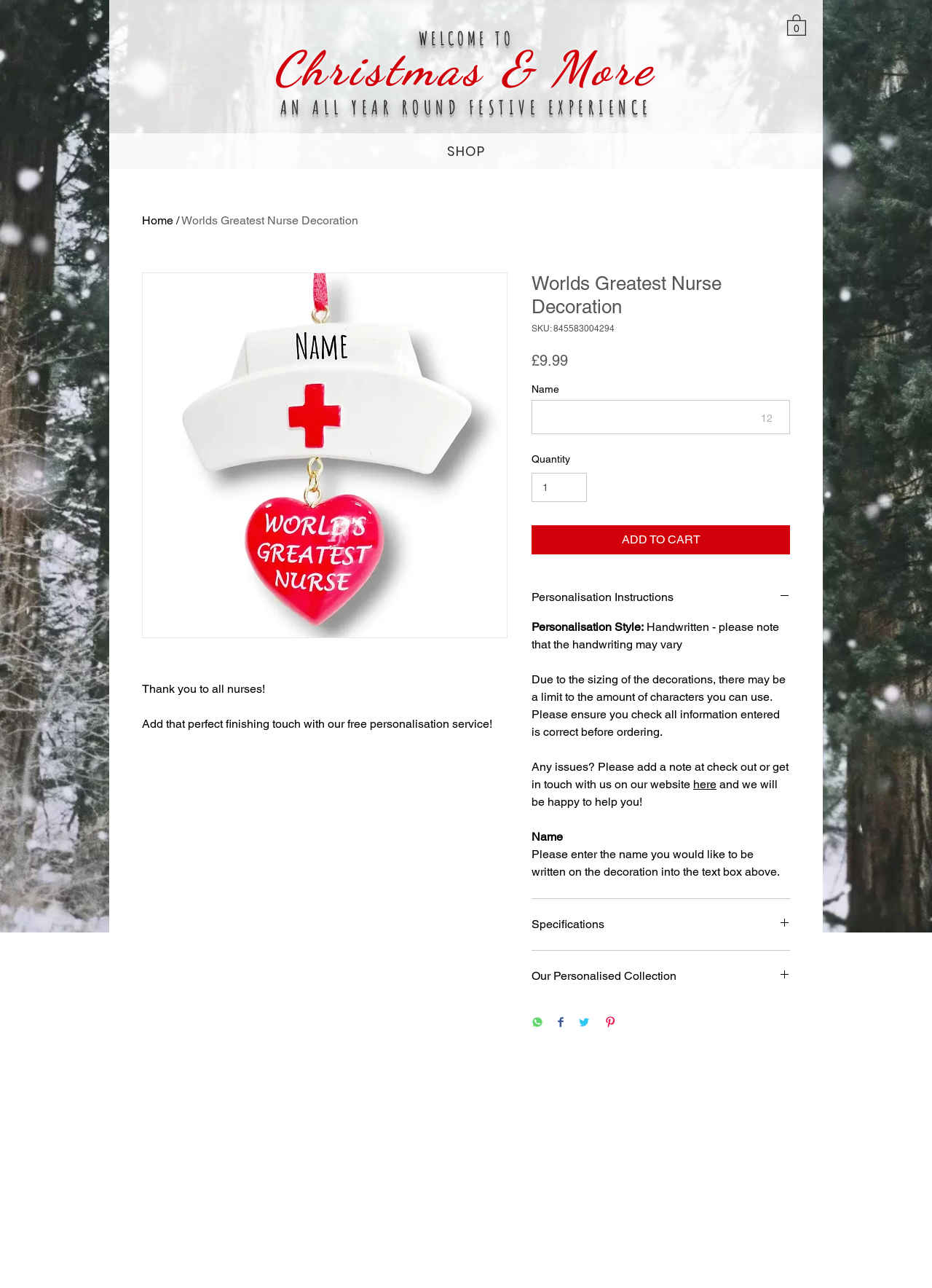What is the price of the Worlds Greatest Nurse Decoration?
Look at the image and answer with only one word or phrase.

£9.99